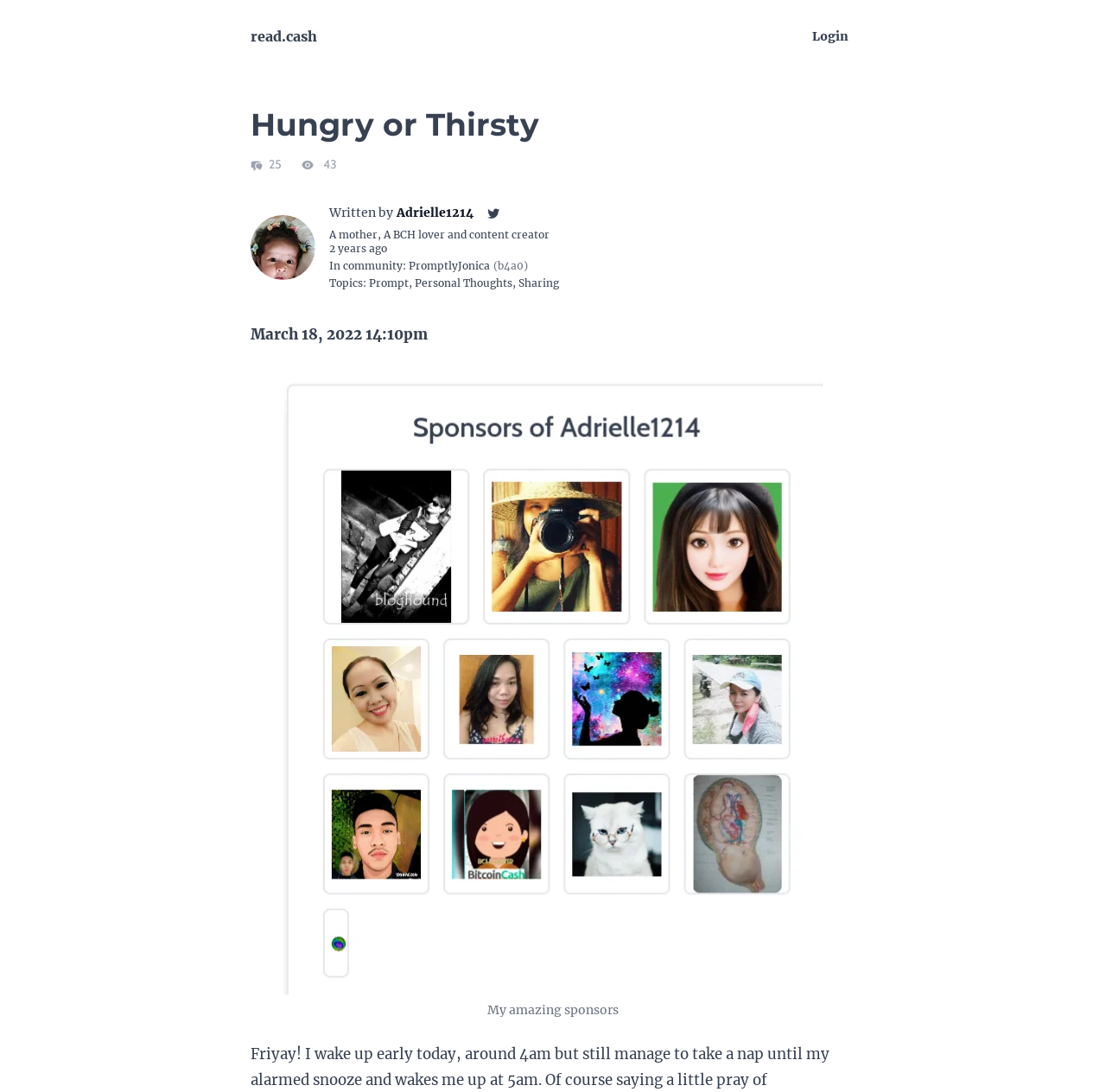Locate the bounding box coordinates of the clickable part needed for the task: "go to the community page".

[0.31, 0.237, 0.364, 0.249]